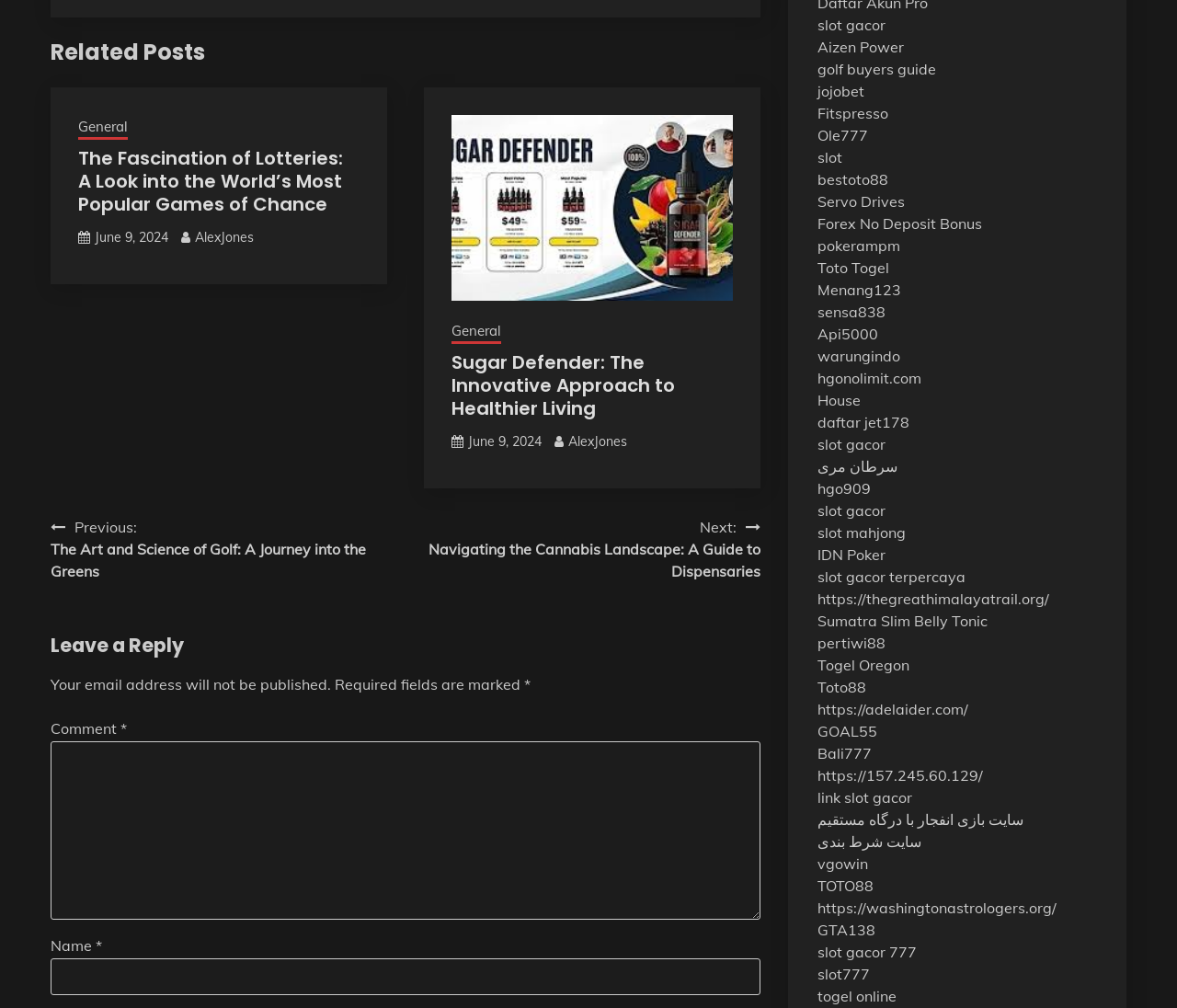Identify the bounding box coordinates of the element that should be clicked to fulfill this task: "Click on the 'Leave a Reply' heading". The coordinates should be provided as four float numbers between 0 and 1, i.e., [left, top, right, bottom].

[0.043, 0.626, 0.646, 0.654]